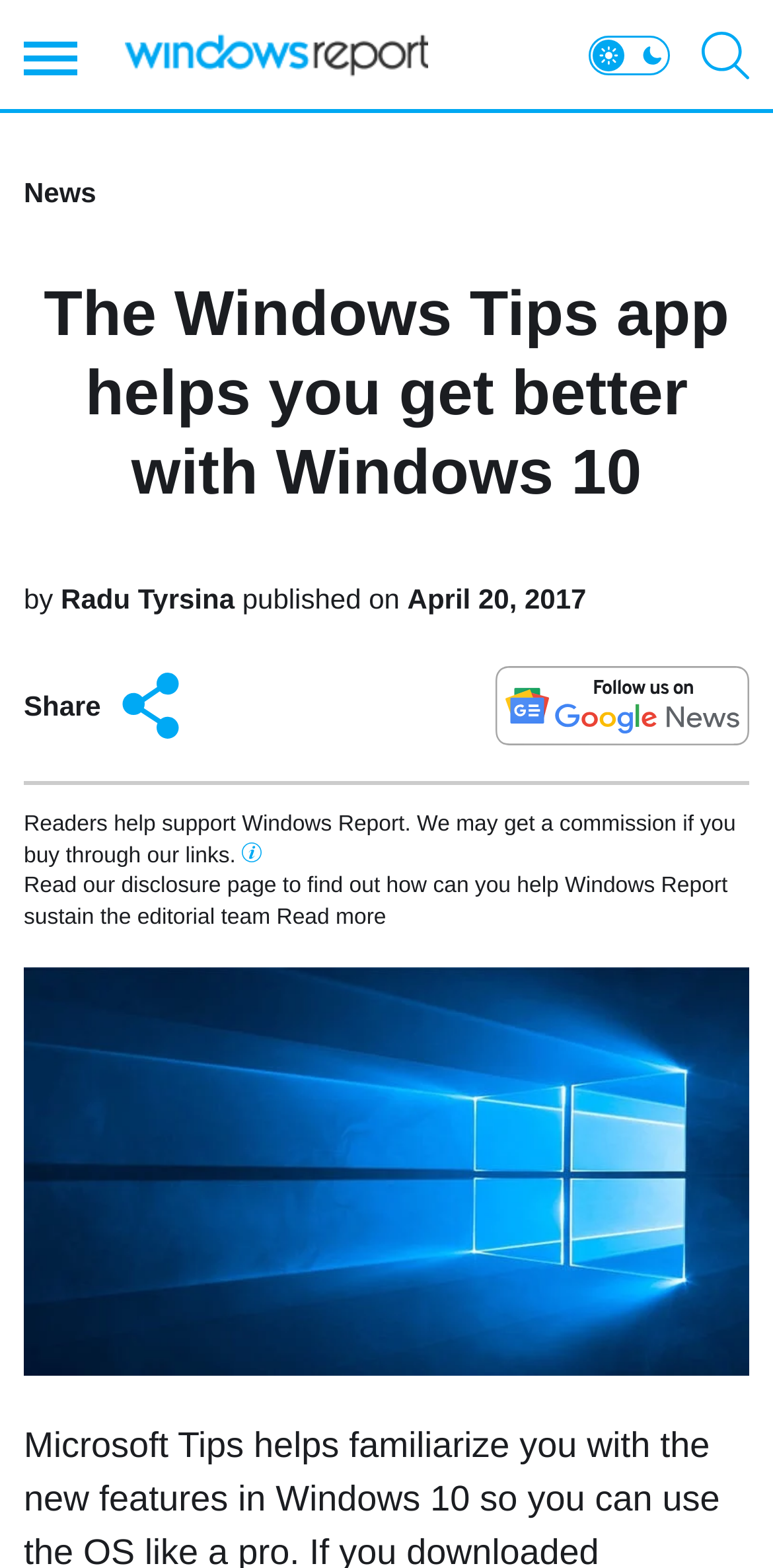What is the purpose of the button with the search icon?
Look at the image and provide a short answer using one word or a phrase.

Search